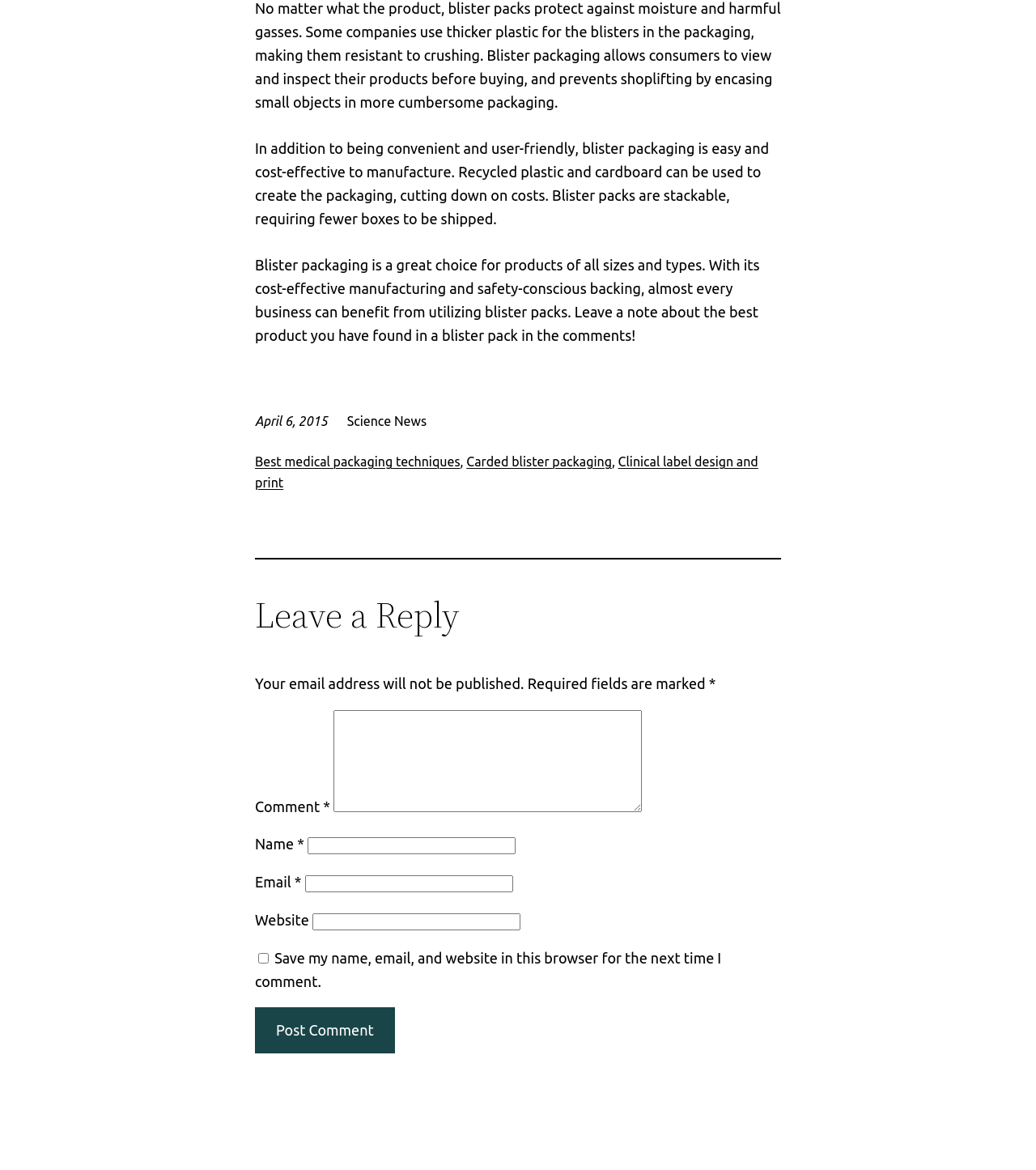Give a one-word or short phrase answer to the question: 
What are the three fields required to leave a comment?

Name, Email, Comment